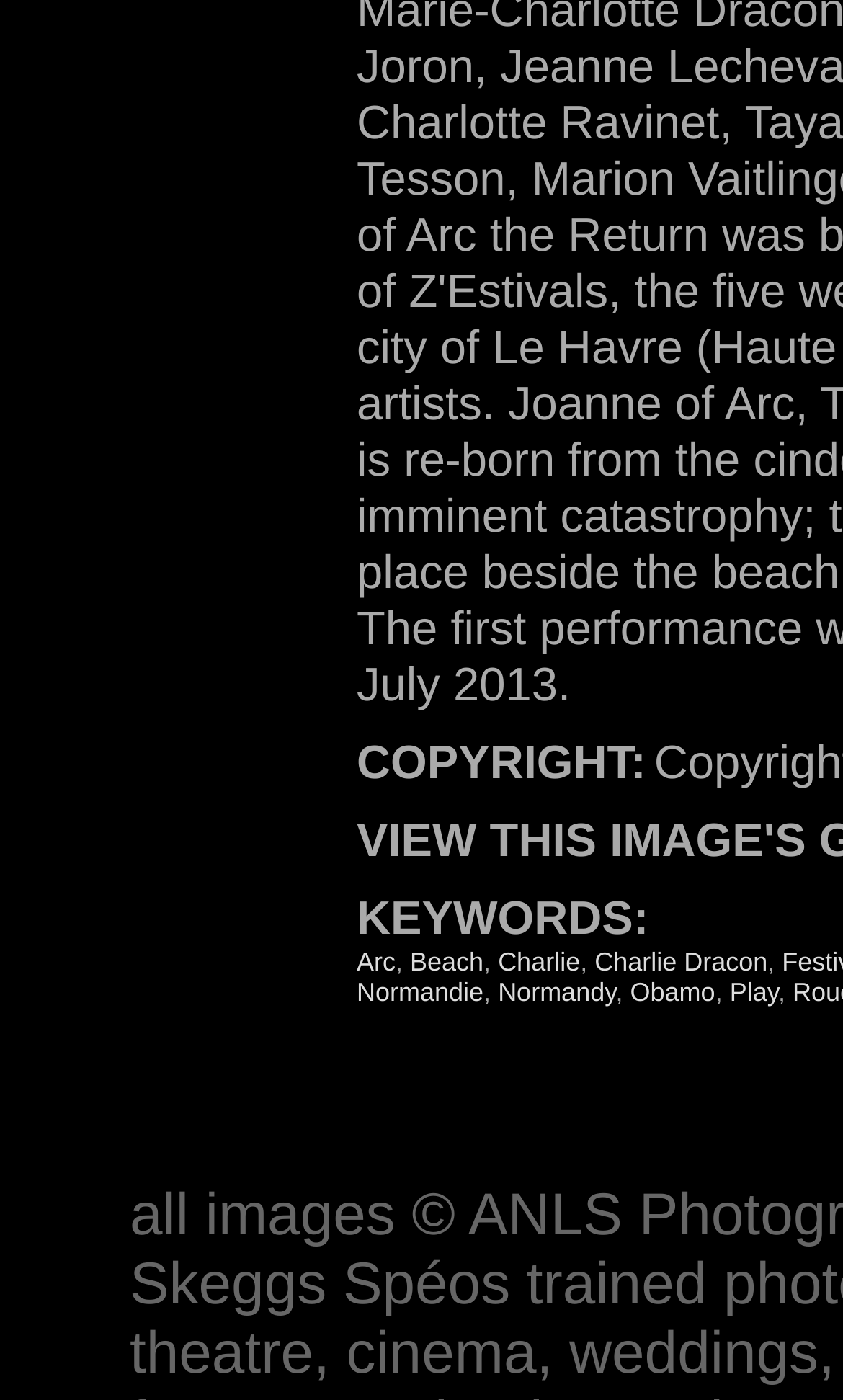Analyze the image and give a detailed response to the question:
How many commas are present on the webpage?

I counted the number of StaticText elements with OCR text ',' and found that there are 4 commas present on the webpage, located at different positions with distinct bounding box coordinates.